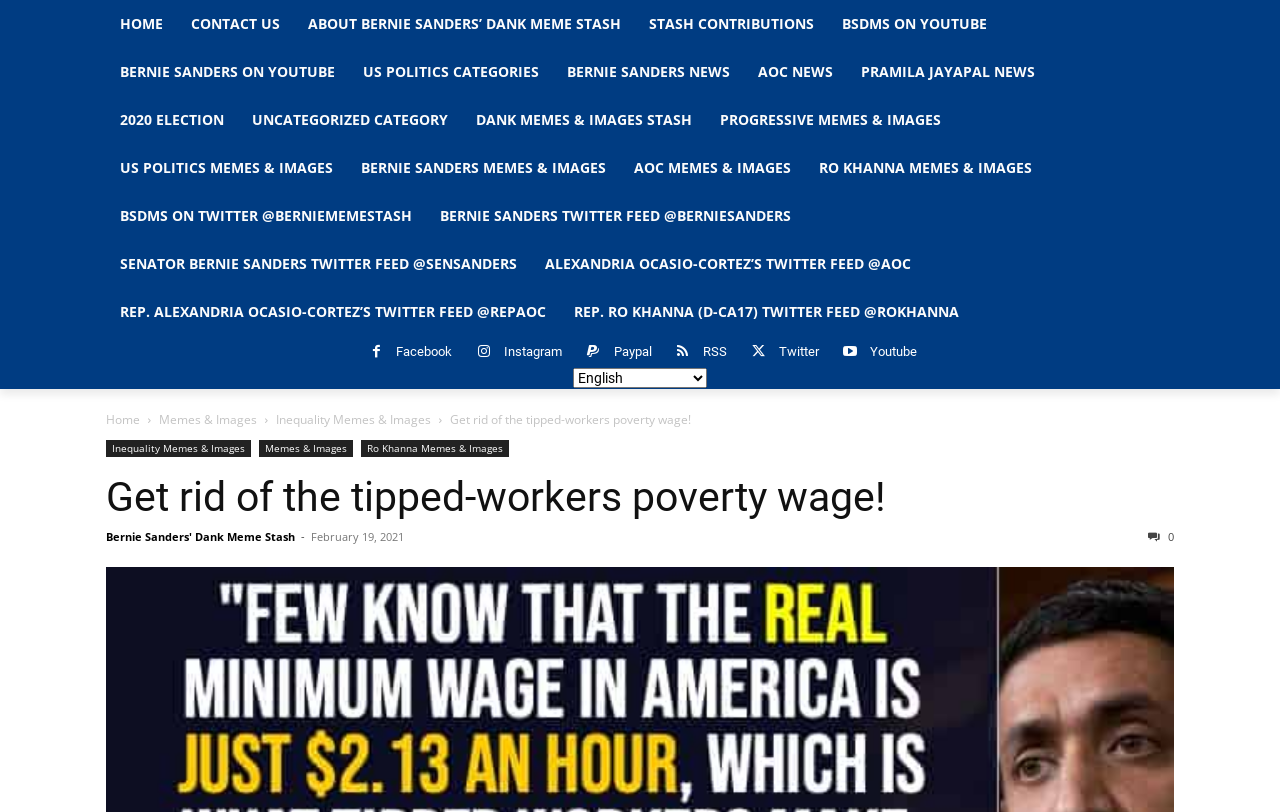Identify the bounding box coordinates necessary to click and complete the given instruction: "Visit Bernie Sanders' Dank Meme Stash".

[0.083, 0.651, 0.23, 0.669]